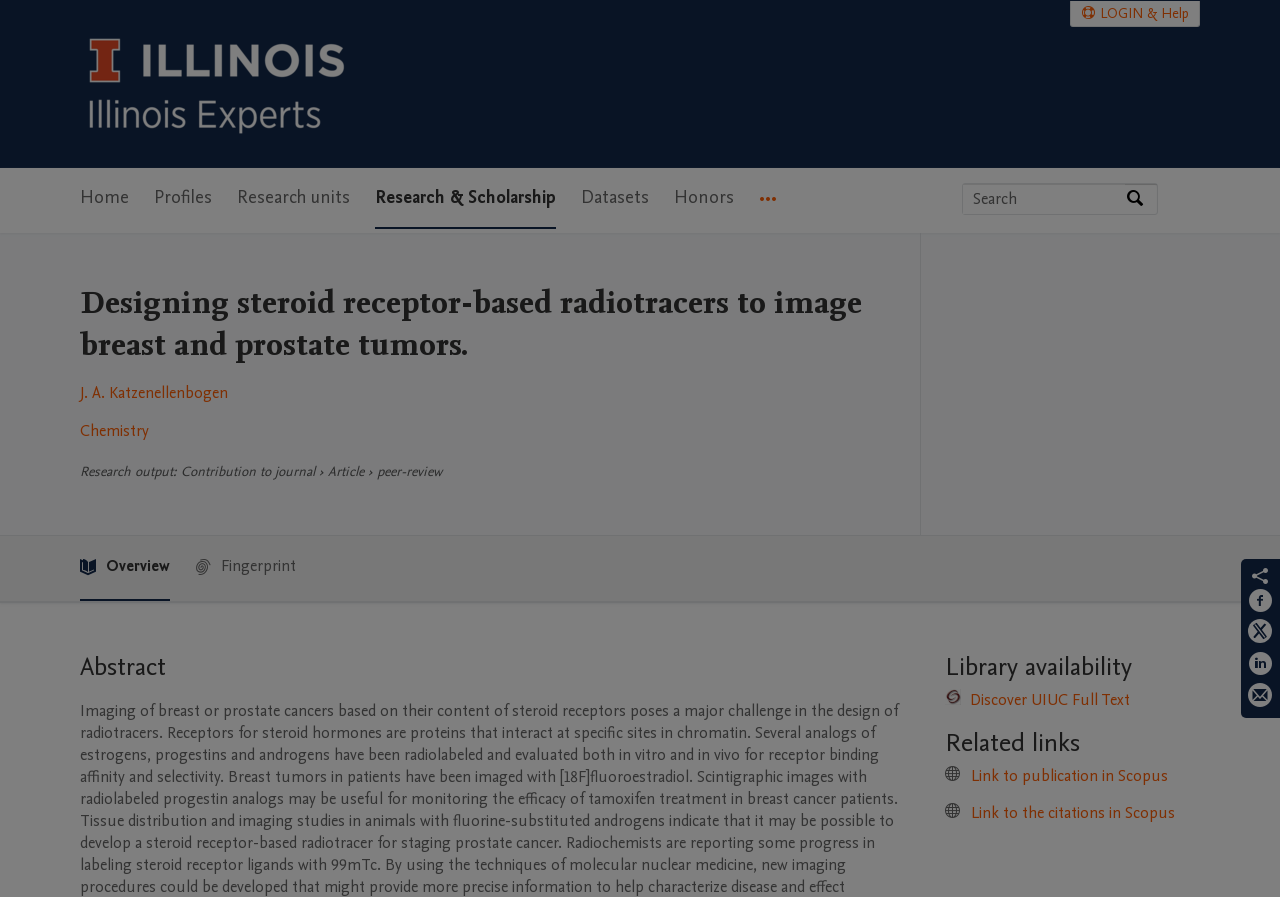Based on the image, please elaborate on the answer to the following question:
How many menu items are in the main navigation?

I counted the menu items in the main navigation section, which are 'Home', 'Profiles', 'Research units', 'Research & Scholarship', 'Datasets', 'Honors', and 'More navigation options'.